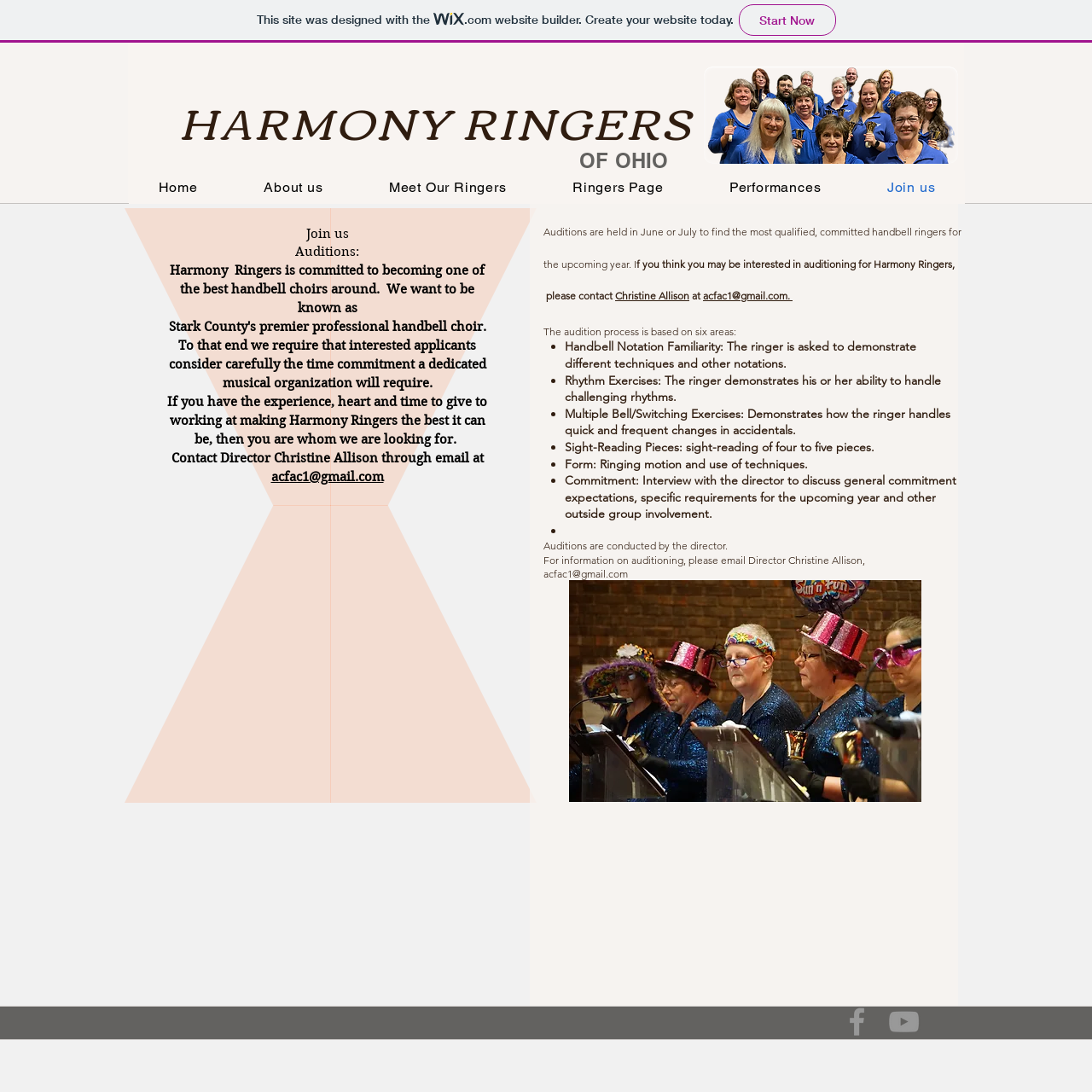Please specify the bounding box coordinates of the clickable section necessary to execute the following command: "Click the 'Quick view' button of 'One Thousand Gifts 10th Anniversary Edition'".

None